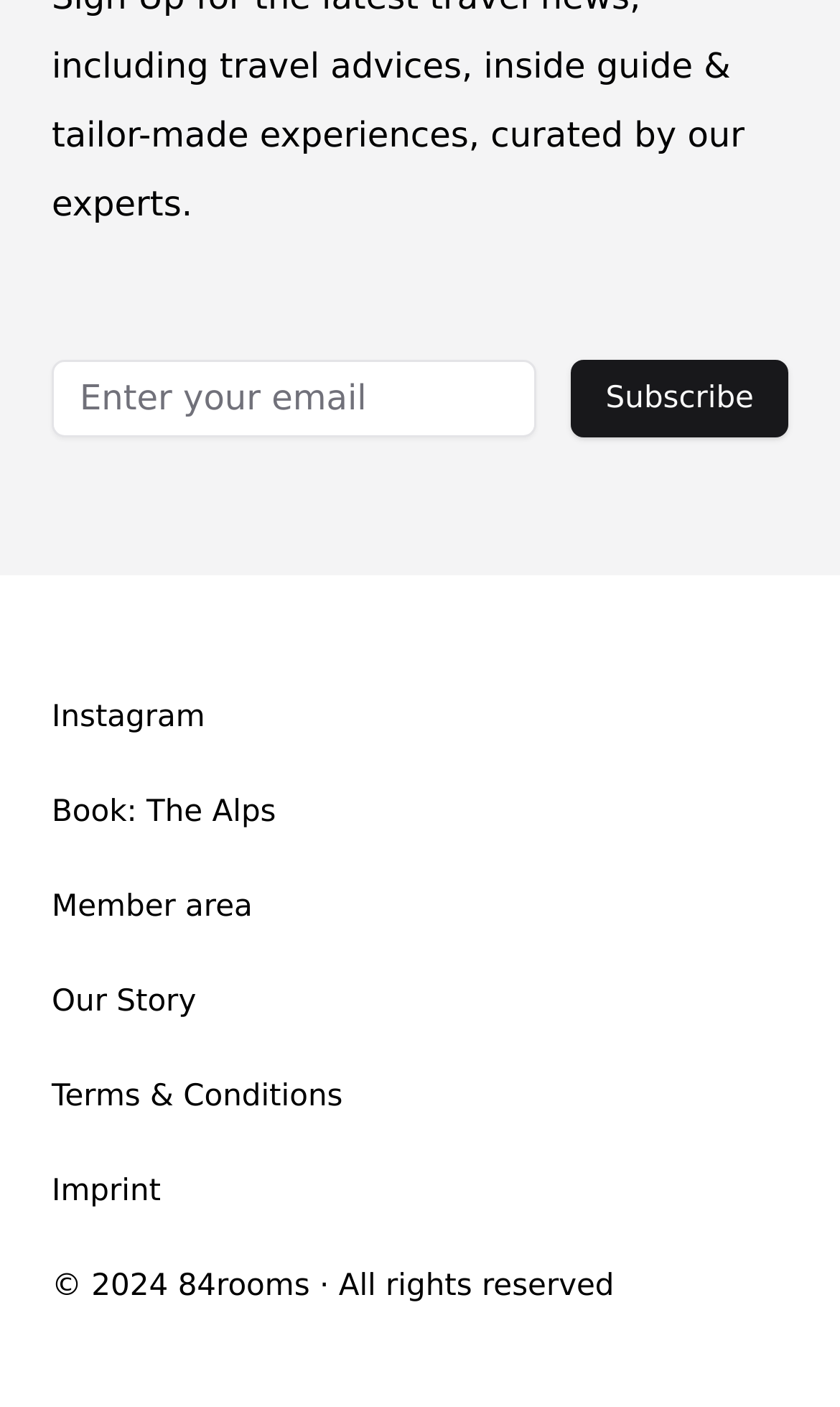Please answer the following question using a single word or phrase: 
How many social media links are available?

One